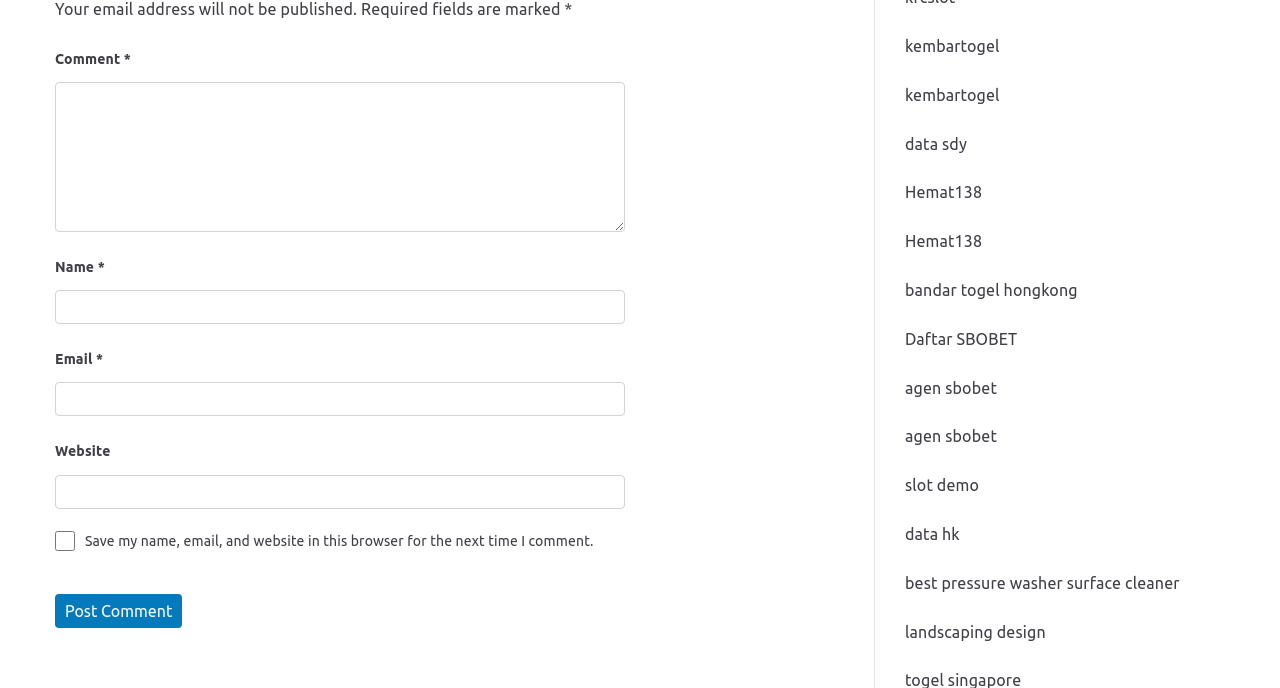What is the button at the bottom of the page for?
Please craft a detailed and exhaustive response to the question.

The button at the bottom of the page is labeled 'Post Comment', suggesting that its purpose is to submit the user's comment after filling out the required fields.